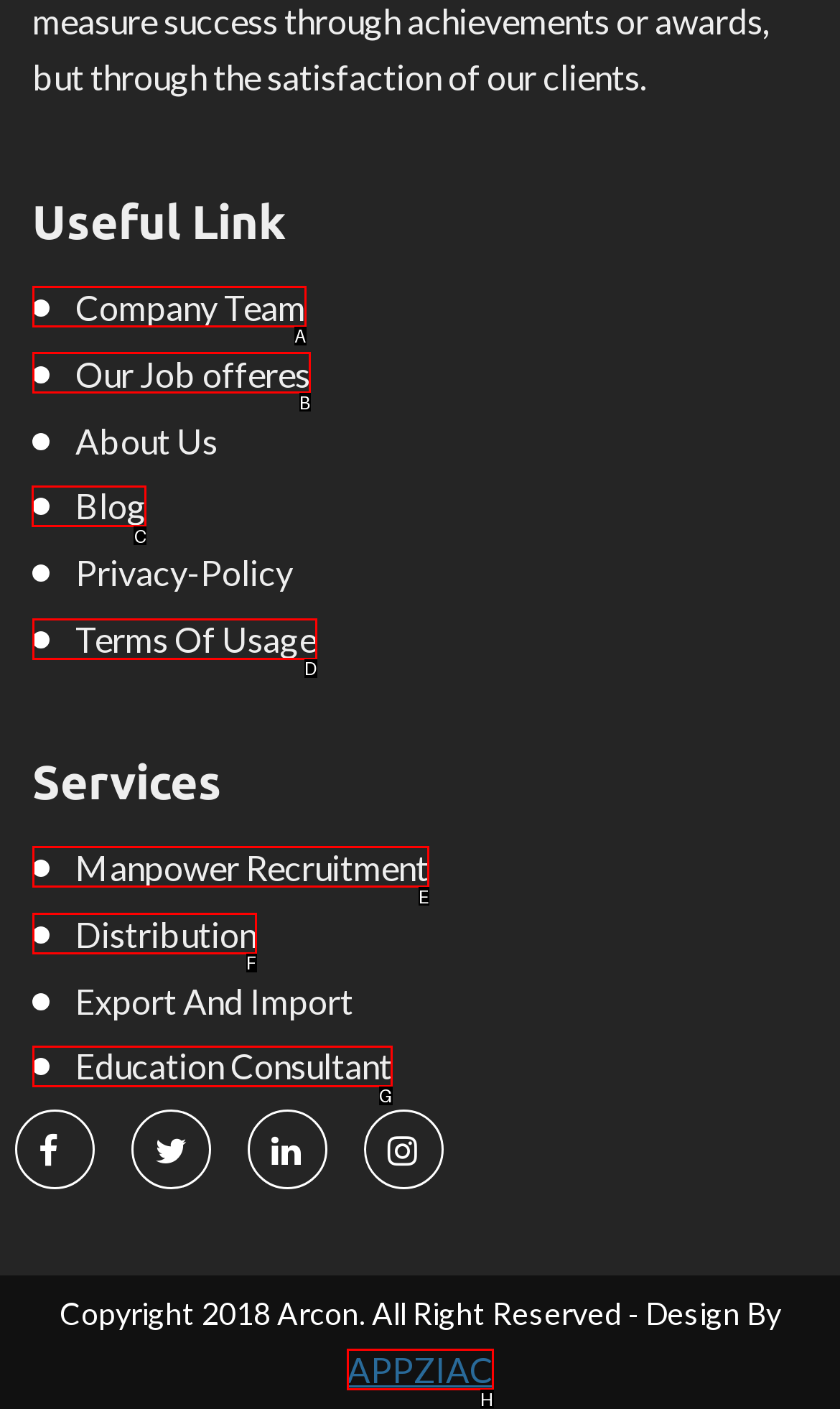Which UI element should you click on to achieve the following task: Visit the blog? Provide the letter of the correct option.

C